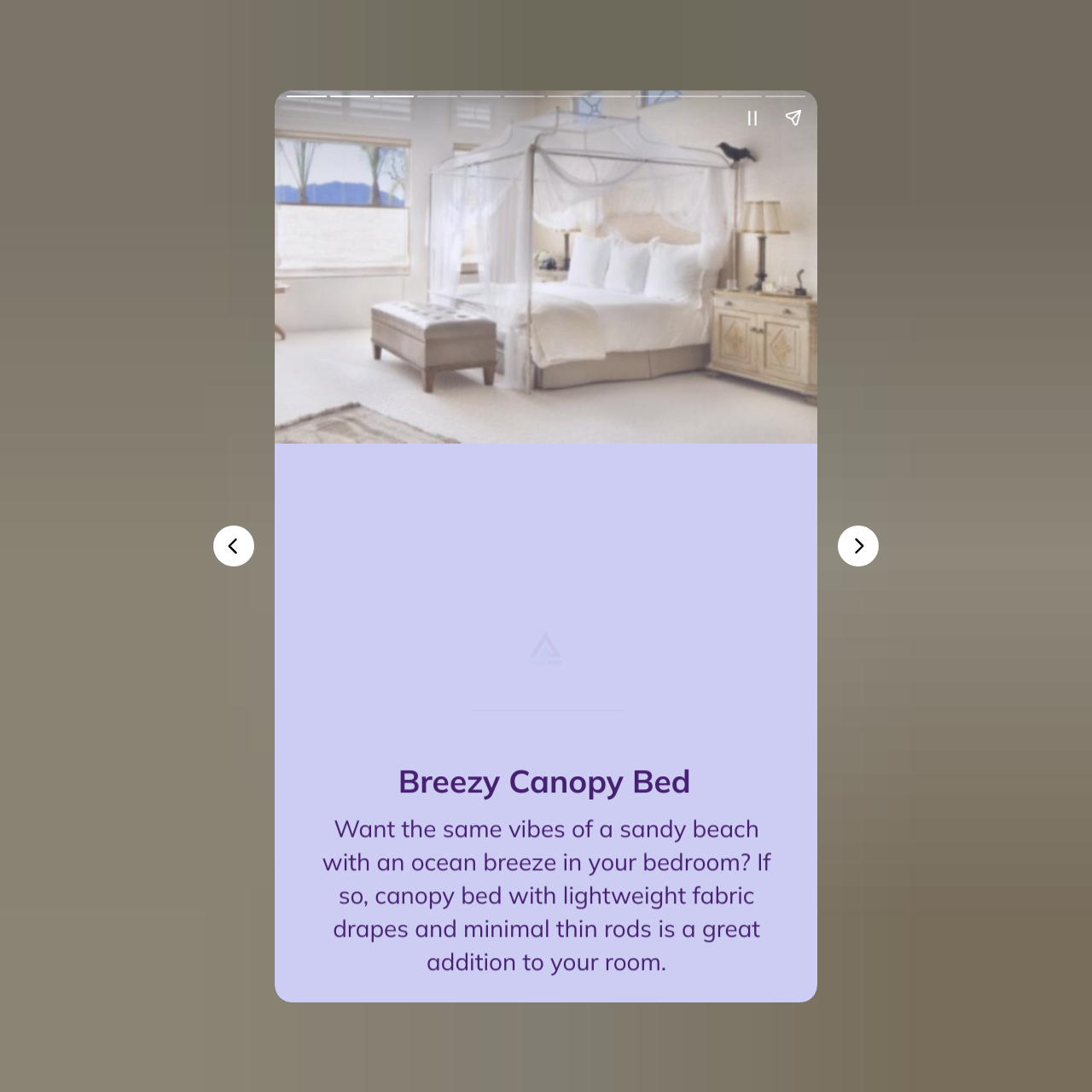Use a single word or phrase to answer the following:
What is the atmosphere being described in the bedroom?

Sandy beach with ocean breeze